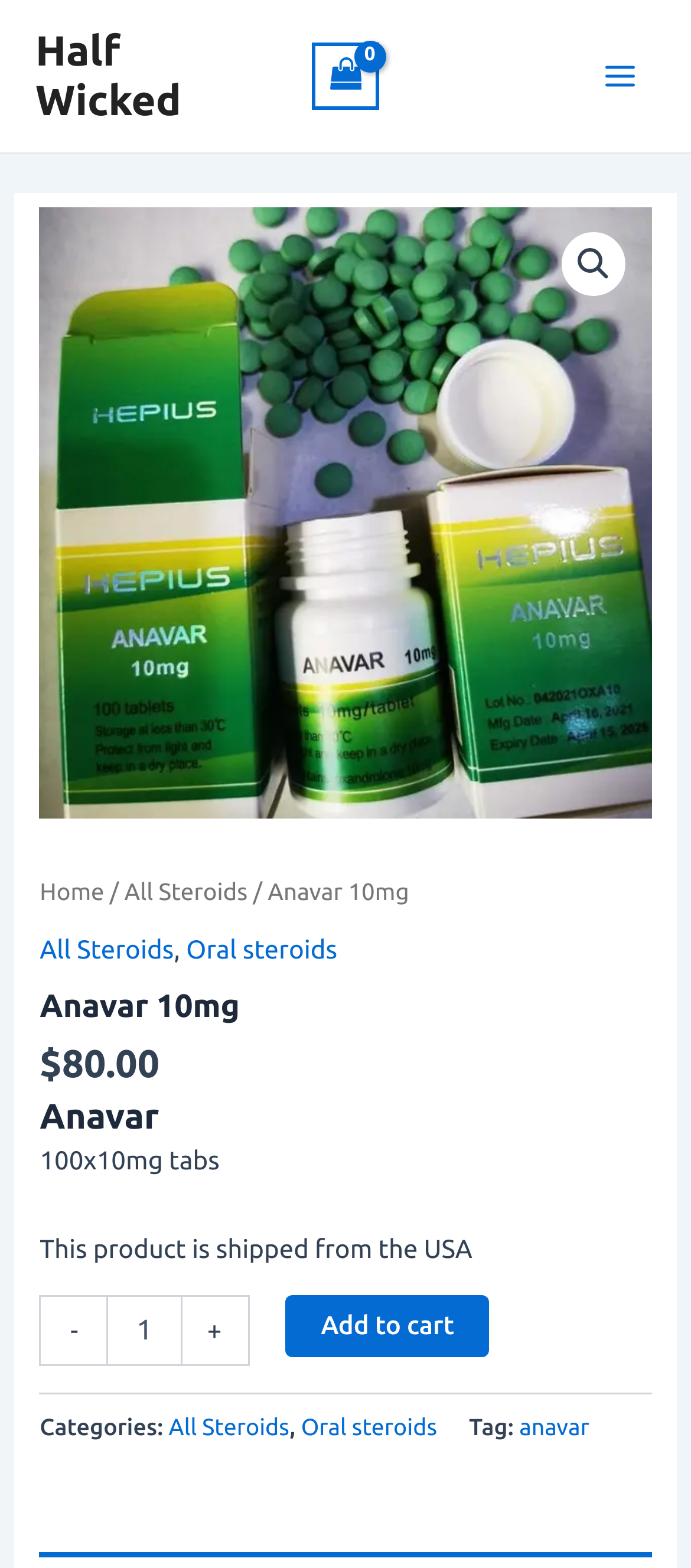What categories is the product classified under?
Using the image as a reference, deliver a detailed and thorough answer to the question.

I determined the answer by looking at the link elements with the text 'All Steroids' and 'Oral steroids' which are located near the bottom of the webpage, indicating the categories that the product belongs to.